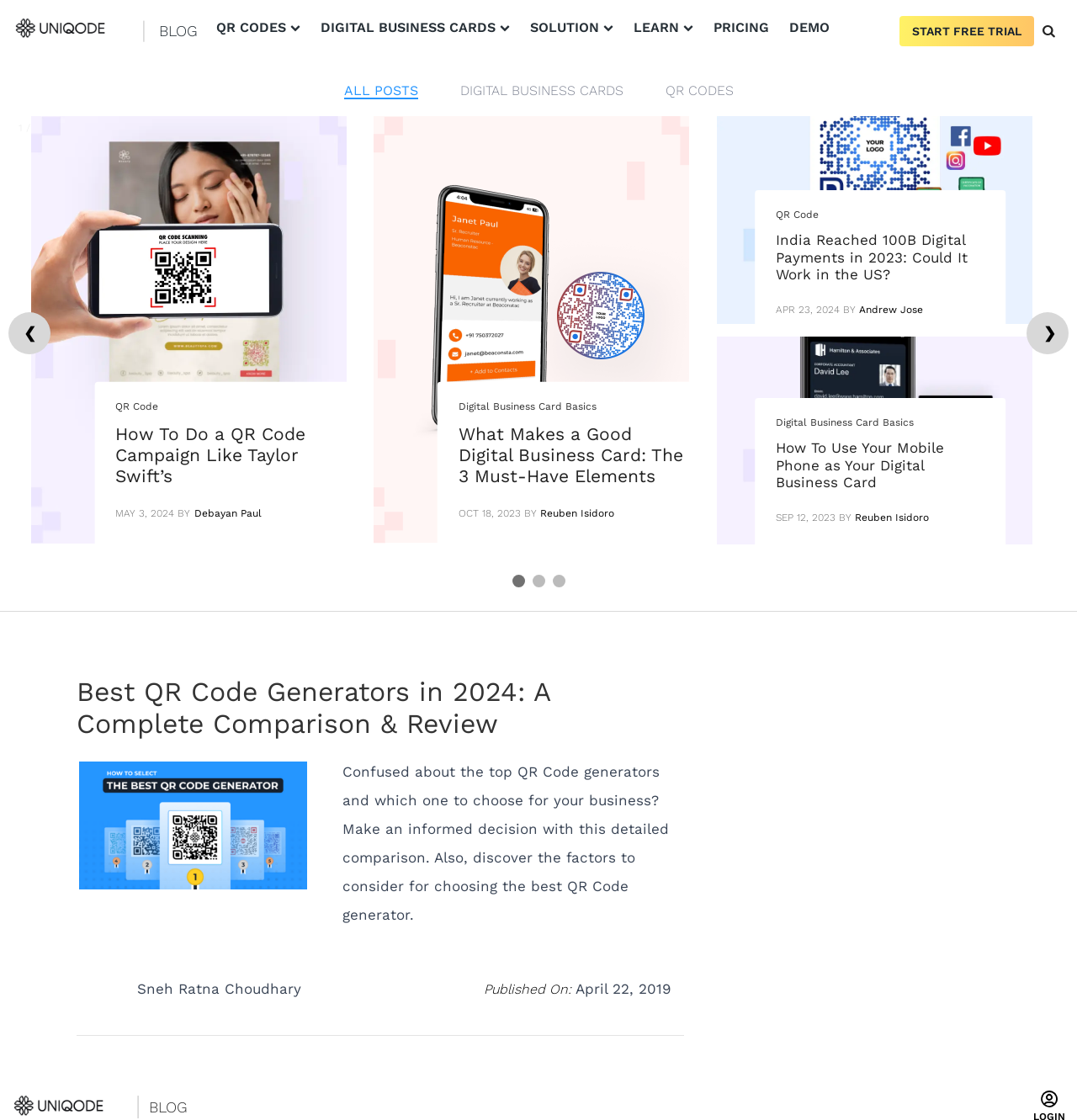Extract the bounding box coordinates for the described element: "name="s" placeholder="Press enter to search"". The coordinates should be represented as four float numbers between 0 and 1: [left, top, right, bottom].

[0.168, 0.105, 0.85, 0.143]